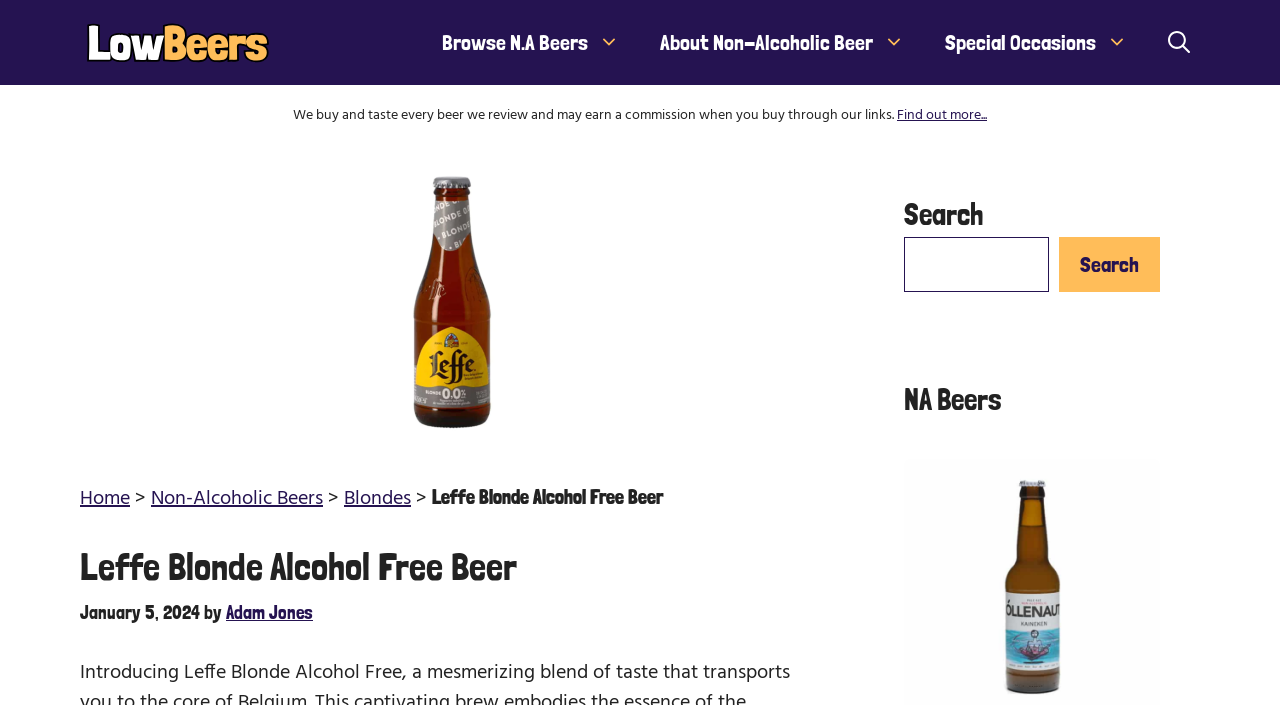What type of beer is featured on this page?
Please provide a comprehensive and detailed answer to the question.

Based on the heading 'Leffe Blonde Alcohol Free Beer' and the StaticText 'Leffe Blonde Alcohol Free Beer', it can be inferred that the type of beer featured on this page is Leffe Blonde.